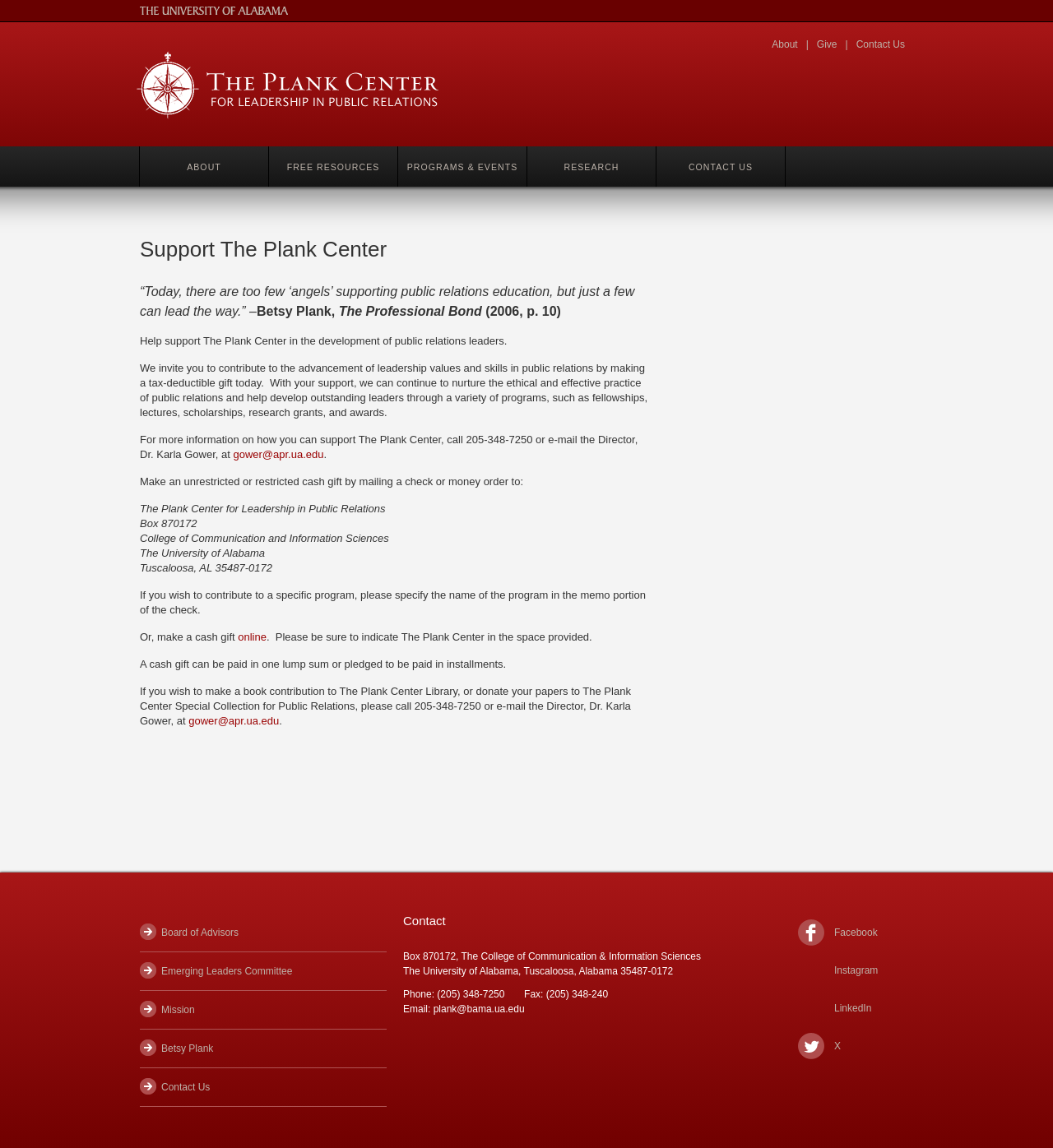What is the university associated with the center?
Based on the screenshot, respond with a single word or phrase.

The University of Alabama